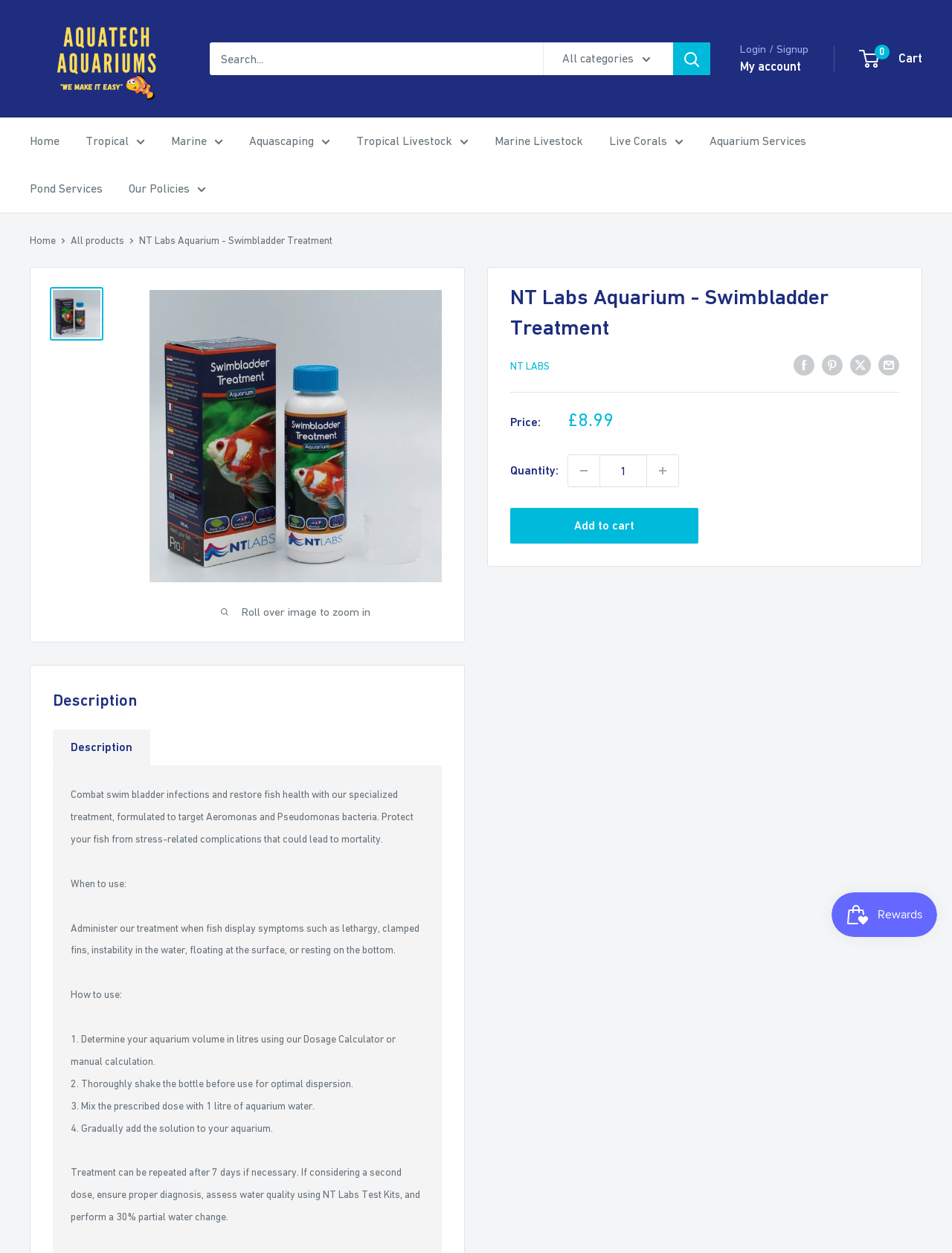Generate a detailed explanation of the webpage's features and information.

This webpage is about NT Labs Aquarium's Swimbladder Treatment product. At the top, there is a navigation bar with links to various categories, including Home, Tropical, Marine, and more. Below the navigation bar, there is a search bar with a textbox and a search button. To the right of the search bar, there are links to login or signup, my account, and a cart with 0 items.

On the left side of the page, there is a breadcrumb navigation showing the path from Home to All products to NT Labs Aquarium - Swimbladder Treatment. Below the breadcrumb, there is a large image of the product, with a link to zoom in and a button to add to cart.

To the right of the image, there is a section with product information, including the product name, price, and quantity. The price is £8.99, and there are buttons to decrease or increase the quantity. Below this section, there are social media links to share the product on Facebook, Pinterest, Twitter, or by email.

Further down the page, there is a description of the product, which explains that it is a specialized treatment to combat swim bladder infections and restore fish health. The description also provides instructions on when and how to use the treatment, including determining the aquarium volume, shaking the bottle, mixing the dose with aquarium water, and gradually adding the solution to the aquarium.

At the very bottom of the page, there is an iframe for the Smile.io Rewards Program Launcher.